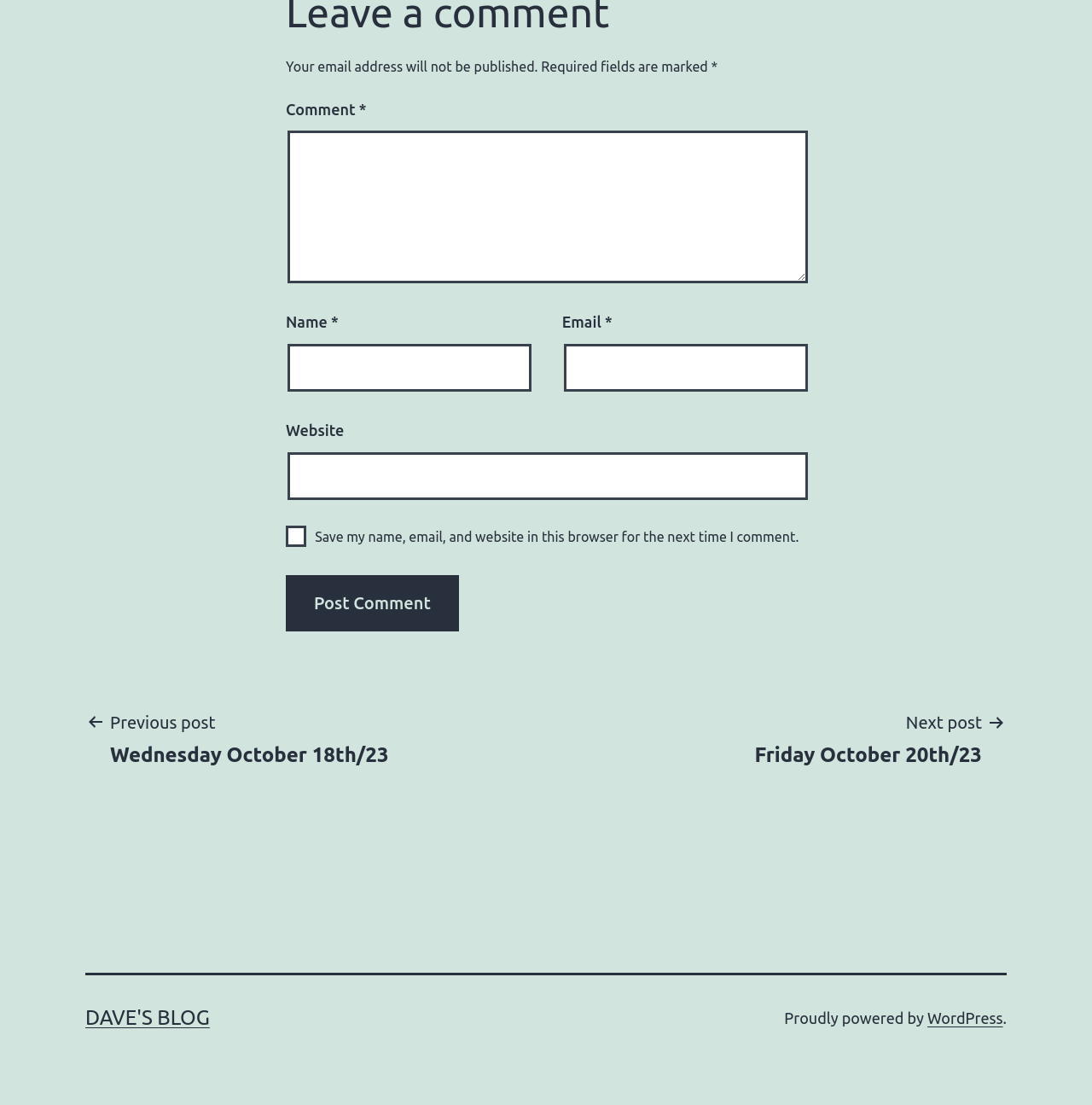Determine the bounding box coordinates for the area that should be clicked to carry out the following instruction: "Enter a comment".

[0.263, 0.118, 0.74, 0.256]